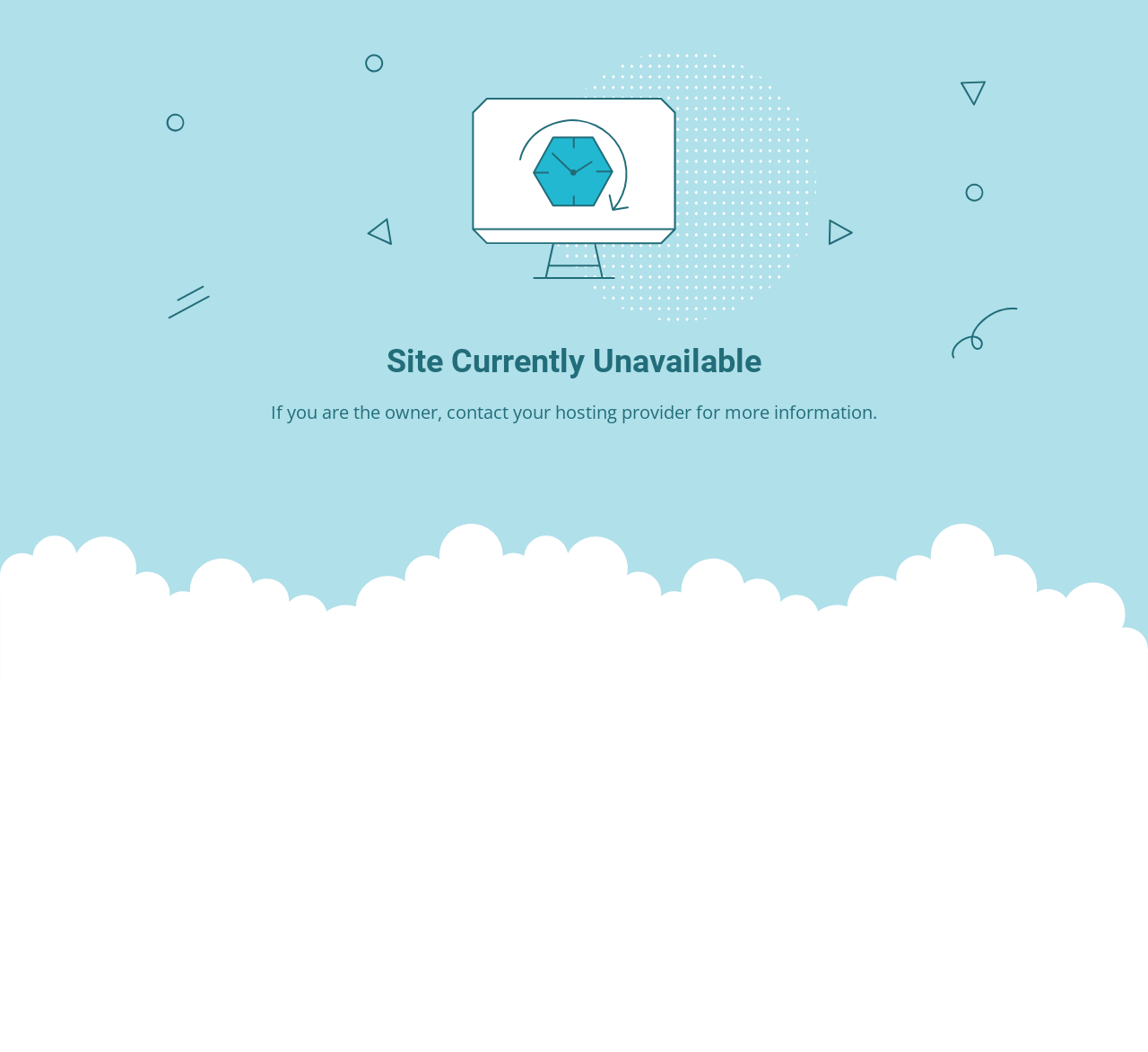Please determine and provide the text content of the webpage's heading.

Site Currently Unavailable